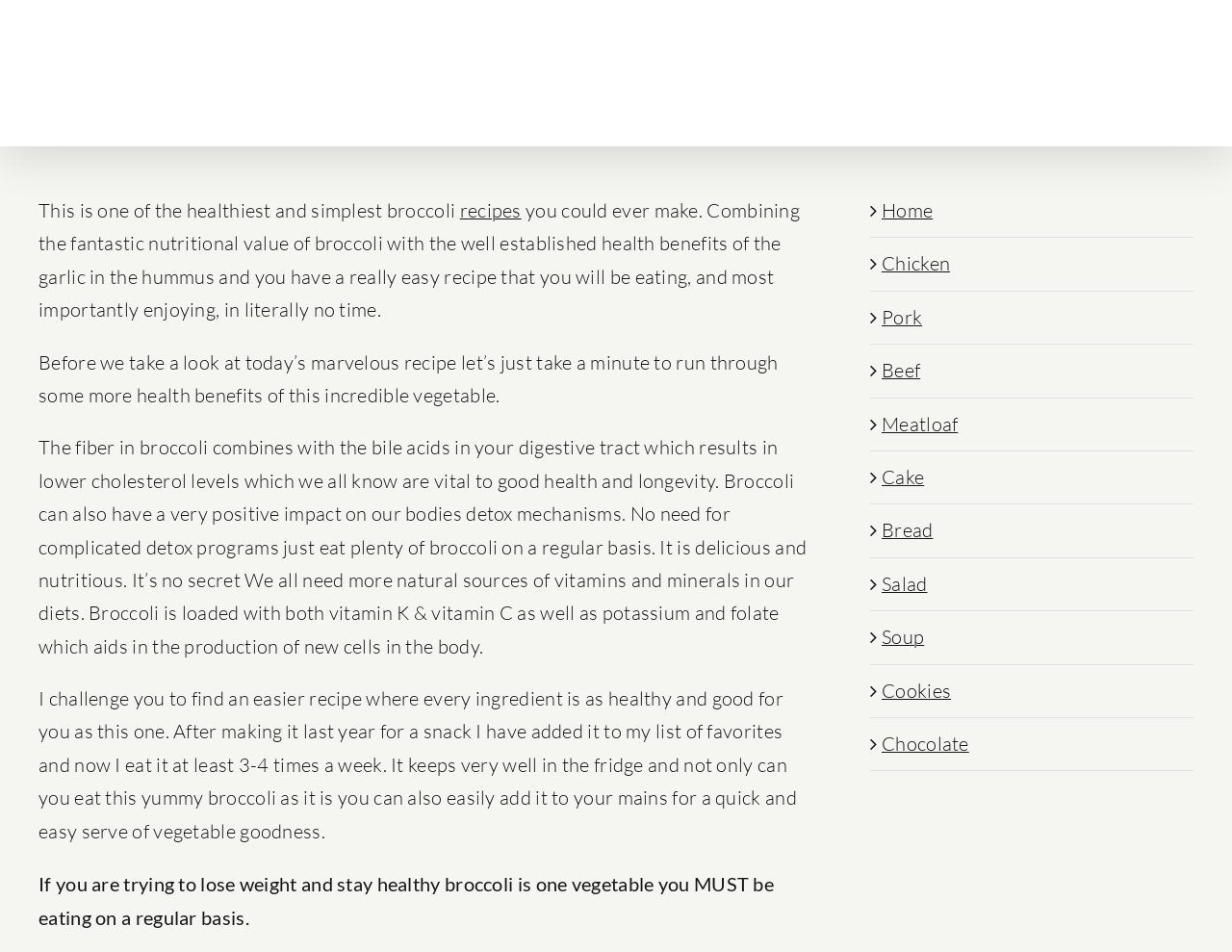Describe all the visual and textual components of the webpage comprehensively.

This webpage is about a healthy broccoli recipe, specifically a creamy roasted broccoli dish. At the top left corner, there is a logo of "Eezy Recipes" with a link to the website's homepage. Next to the logo, there is a brief introduction to the recipe, highlighting its health benefits and simplicity.

Below the introduction, there is a lengthy paragraph discussing the nutritional value of broccoli, including its ability to lower cholesterol levels, aid in detoxification, and provide essential vitamins and minerals. This text is followed by another paragraph where the author shares their personal experience with the recipe, mentioning how easy it is to make and how often they eat it.

On the right side of the page, there is a column of links to other recipe categories, including Home, Chicken, Pork, Beef, Meatloaf, Cake, Bread, Salad, Soup, Cookies, and Chocolate. These links are represented by icons, with the category names written in text next to them.

At the bottom of the page, there is a final paragraph emphasizing the importance of broccoli in a healthy diet, particularly for those trying to lose weight. Overall, the webpage is focused on promoting a healthy and easy-to-make broccoli recipe, with additional information about the benefits of broccoli and links to other recipe categories.